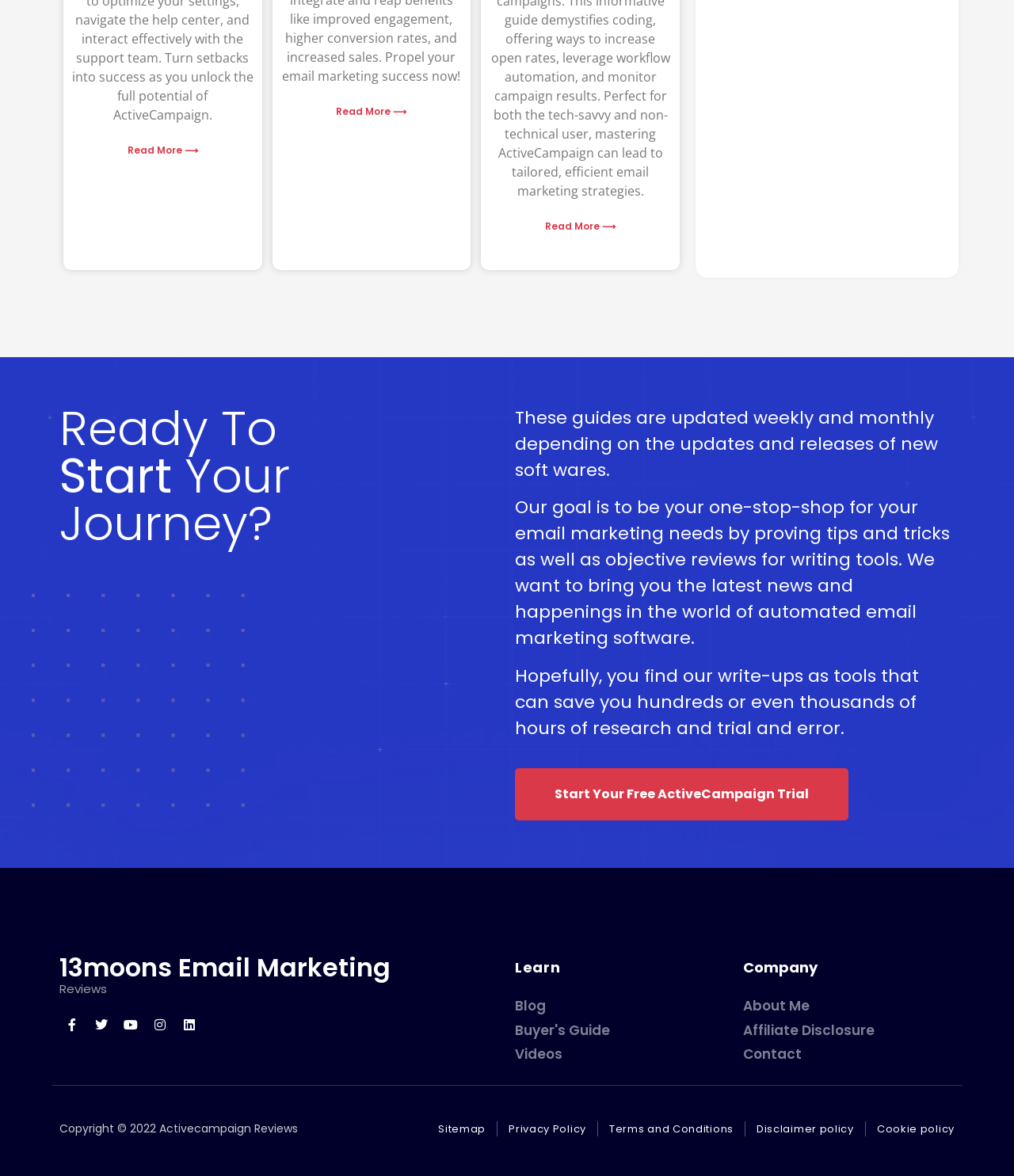Please find the bounding box coordinates of the element's region to be clicked to carry out this instruction: "View the sitemap".

[0.432, 0.953, 0.479, 0.966]